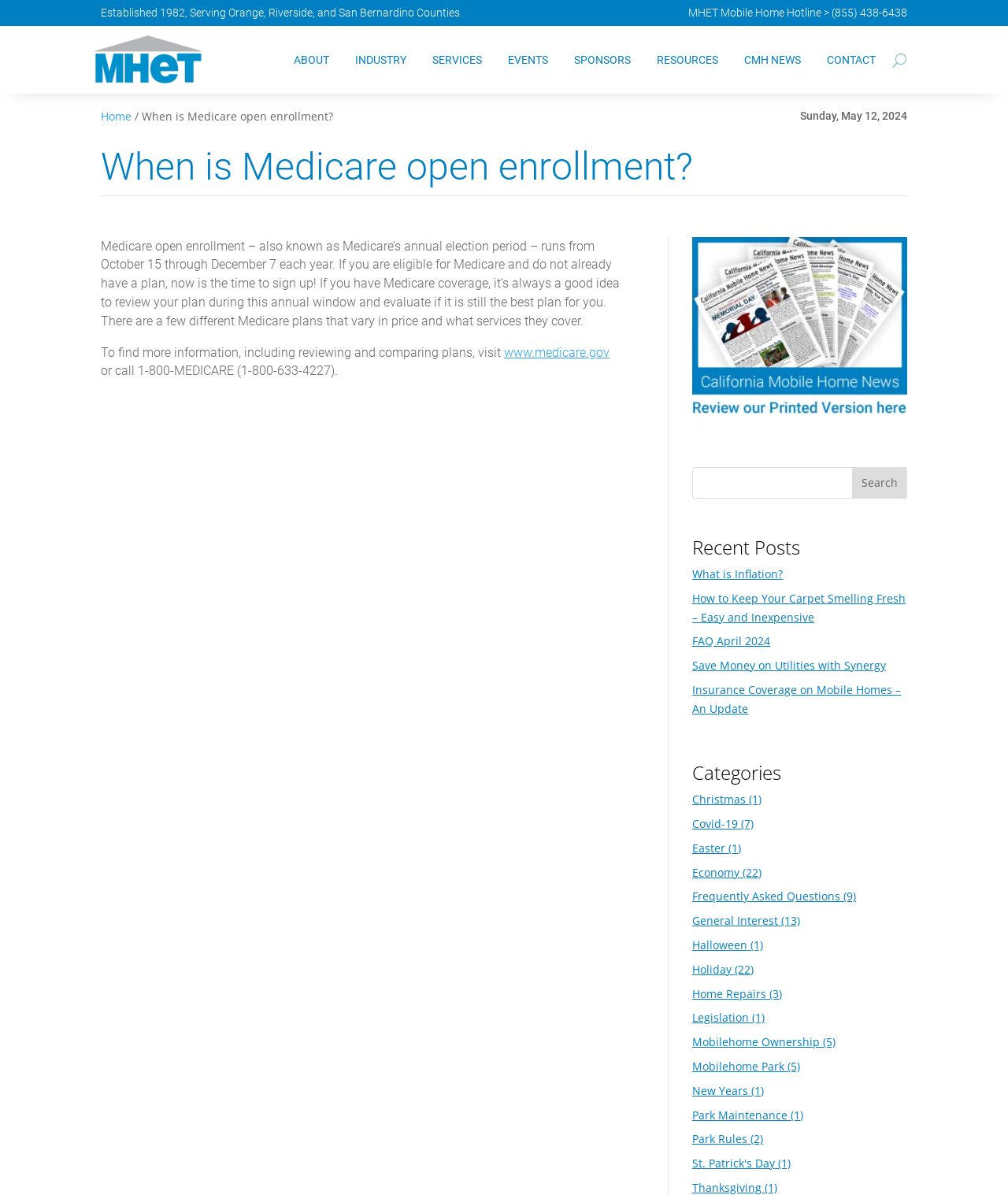Please answer the following question using a single word or phrase: 
What is the phone number of MHET Mobile Home Hotline?

(855) 438-6438